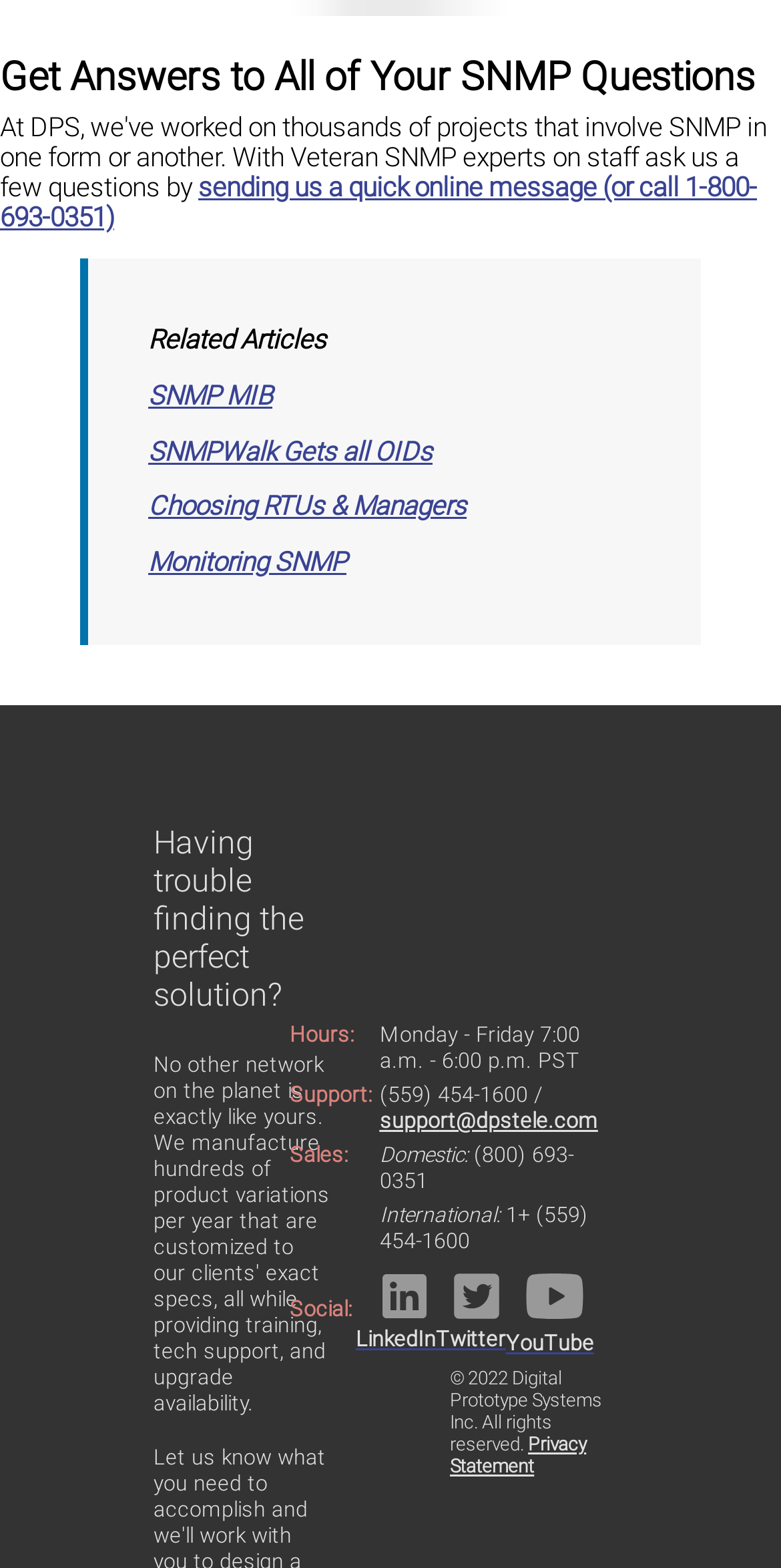What is the company's copyright year?
Refer to the image and provide a one-word or short phrase answer.

2022